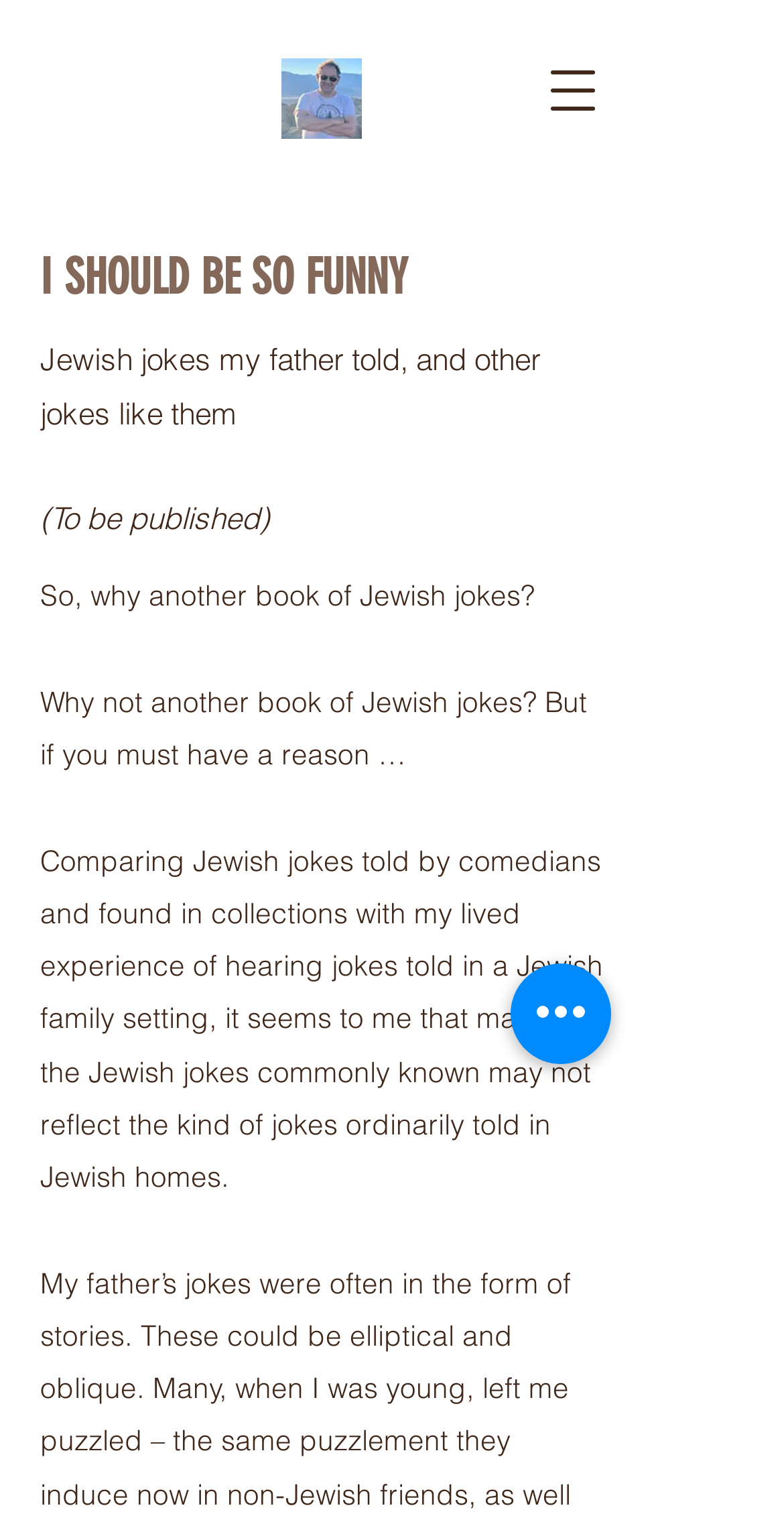What is the purpose of the button at the top right?
Look at the screenshot and provide an in-depth answer.

I determined the purpose of the button by looking at its description 'Open navigation menu' and understanding that it is used to open a navigation menu.